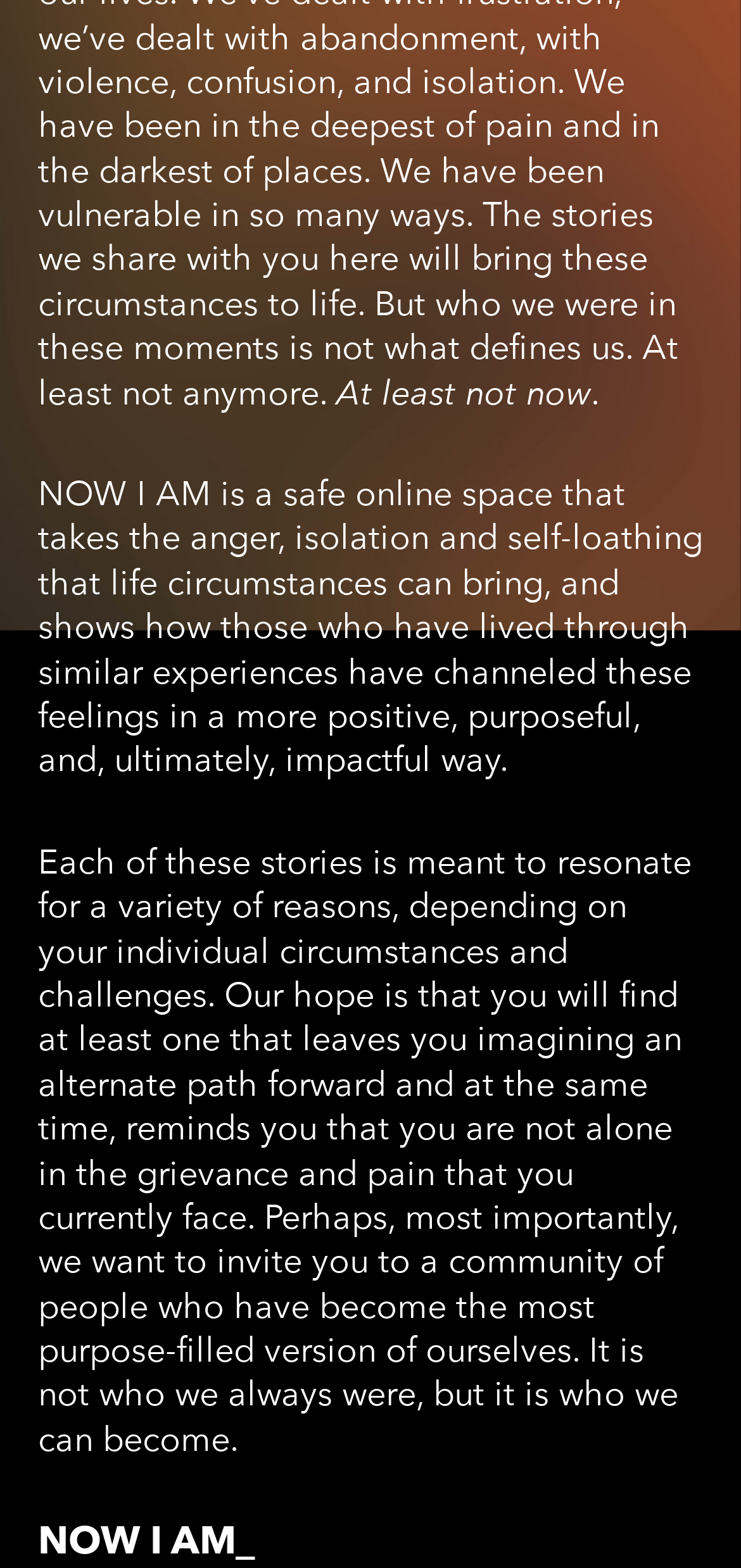Locate the UI element that matches the description Twitter in the webpage screenshot. Return the bounding box coordinates in the format (top-left x, top-left y, bottom-right x, bottom-right y), with values ranging from 0 to 1.

[0.292, 0.048, 0.39, 0.094]